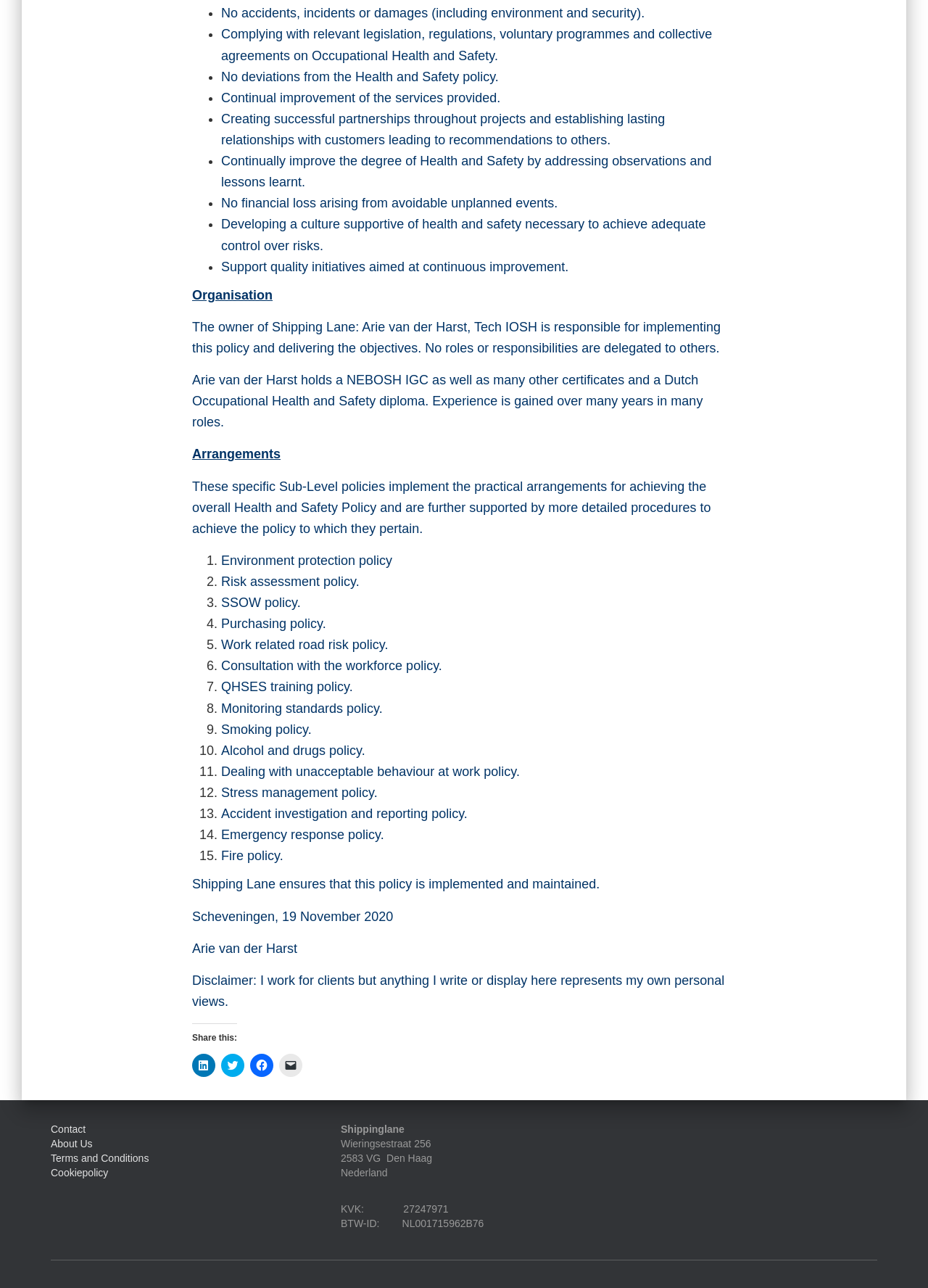Determine the bounding box for the described HTML element: "About Us". Ensure the coordinates are four float numbers between 0 and 1 in the format [left, top, right, bottom].

[0.055, 0.884, 0.1, 0.893]